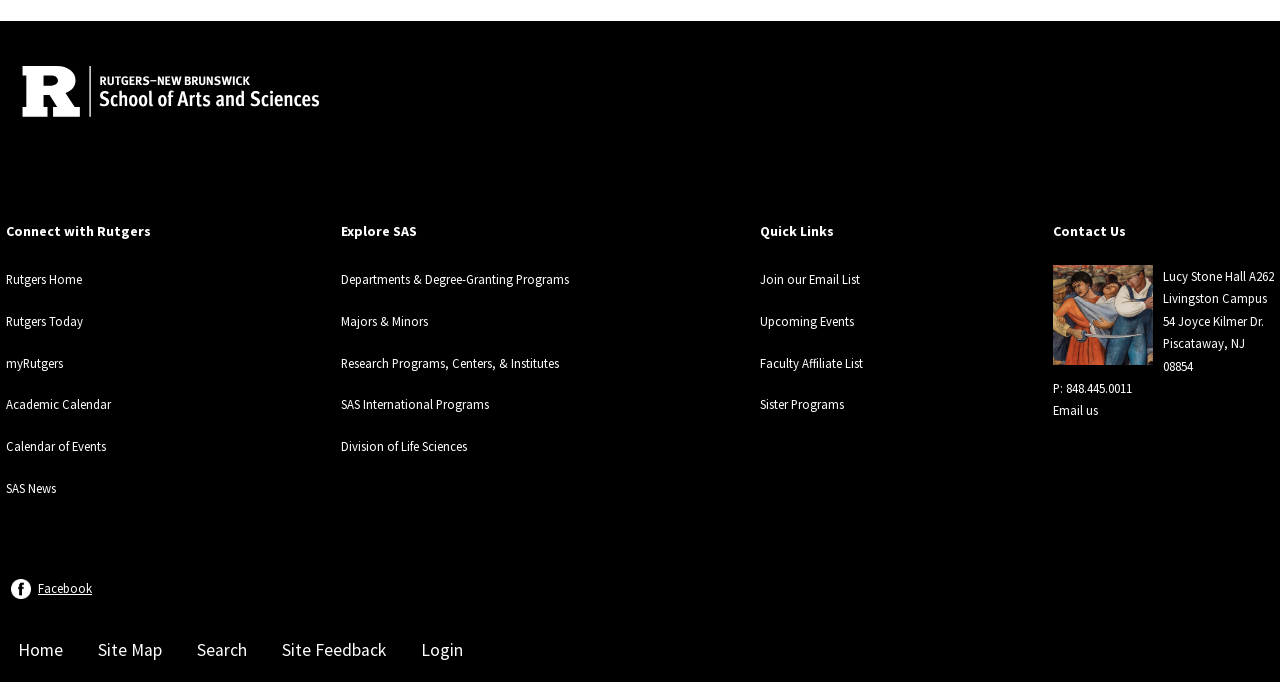What is the logo at the top left corner?
From the screenshot, provide a brief answer in one word or phrase.

White RU Logo